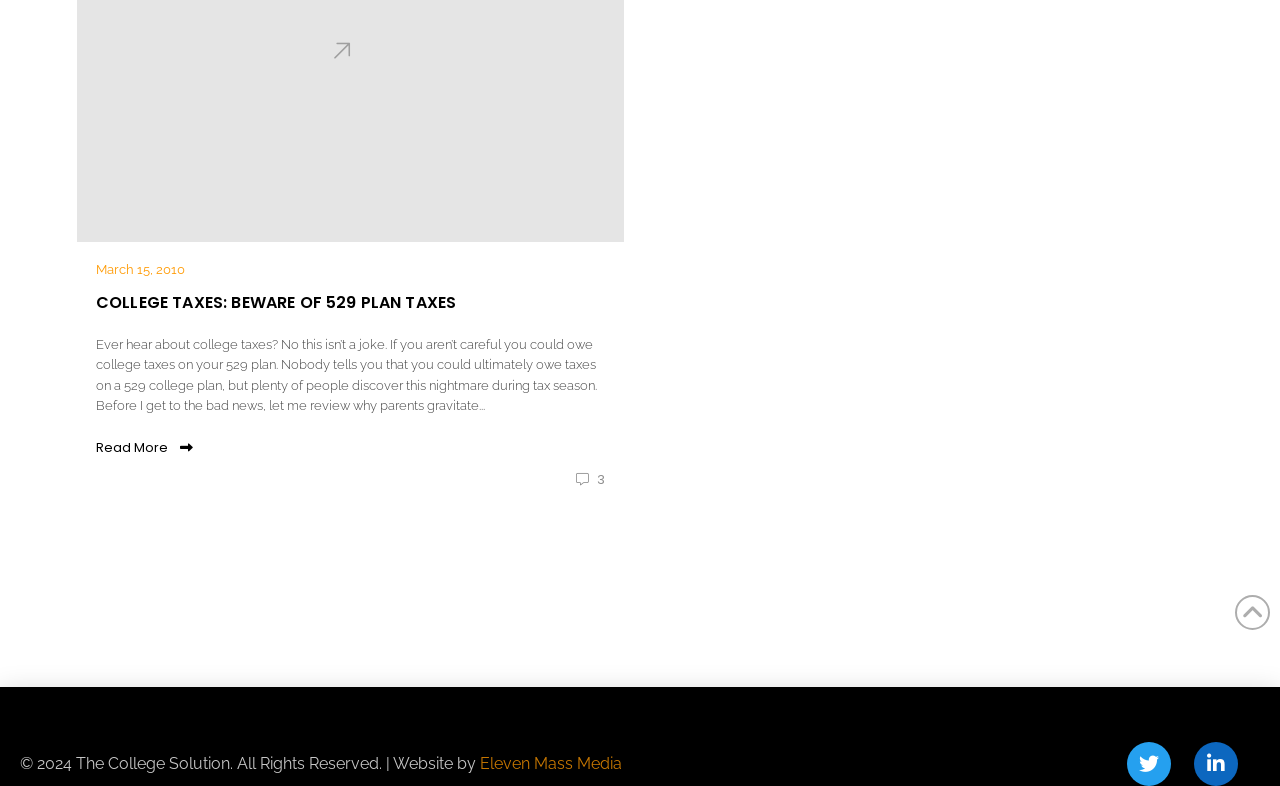Given the element description "Eleven Mass Media" in the screenshot, predict the bounding box coordinates of that UI element.

[0.375, 0.96, 0.486, 0.984]